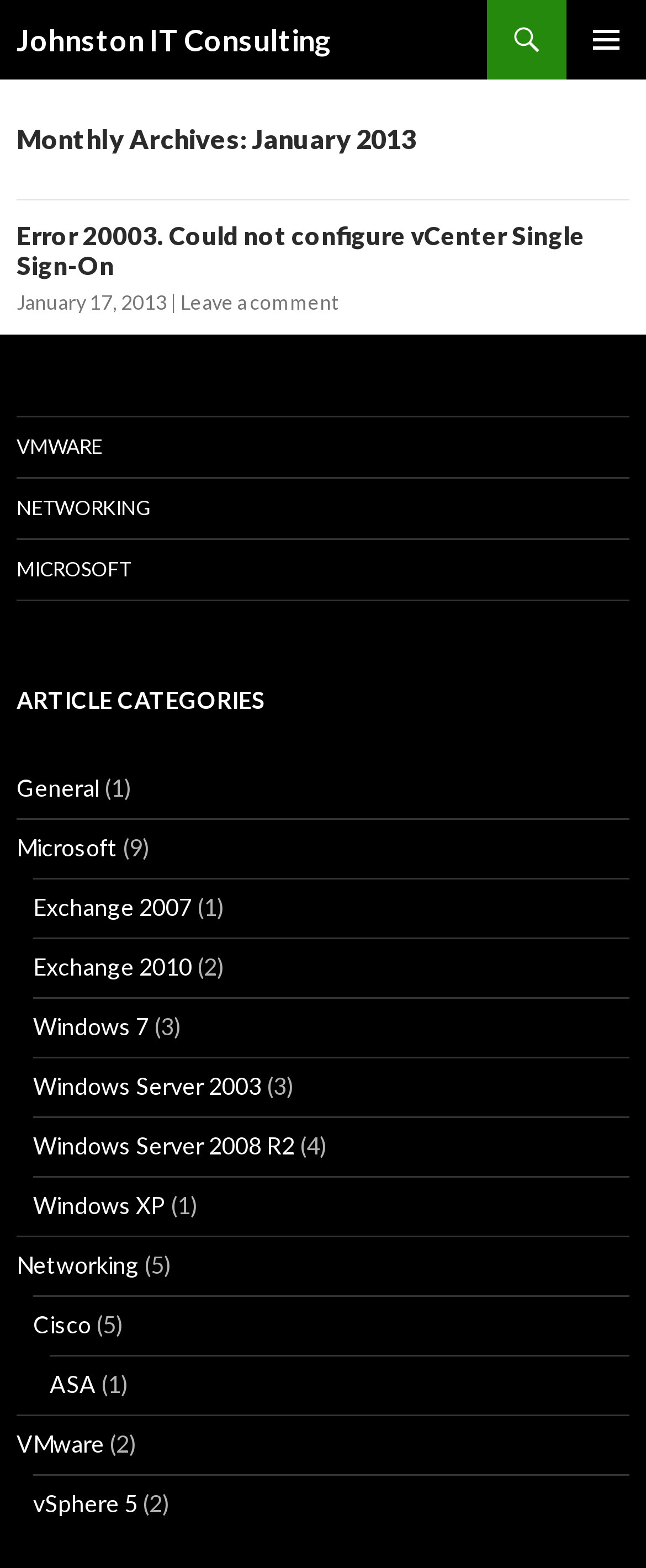Given the description of a UI element: "Windows XP", identify the bounding box coordinates of the matching element in the webpage screenshot.

[0.051, 0.76, 0.256, 0.777]